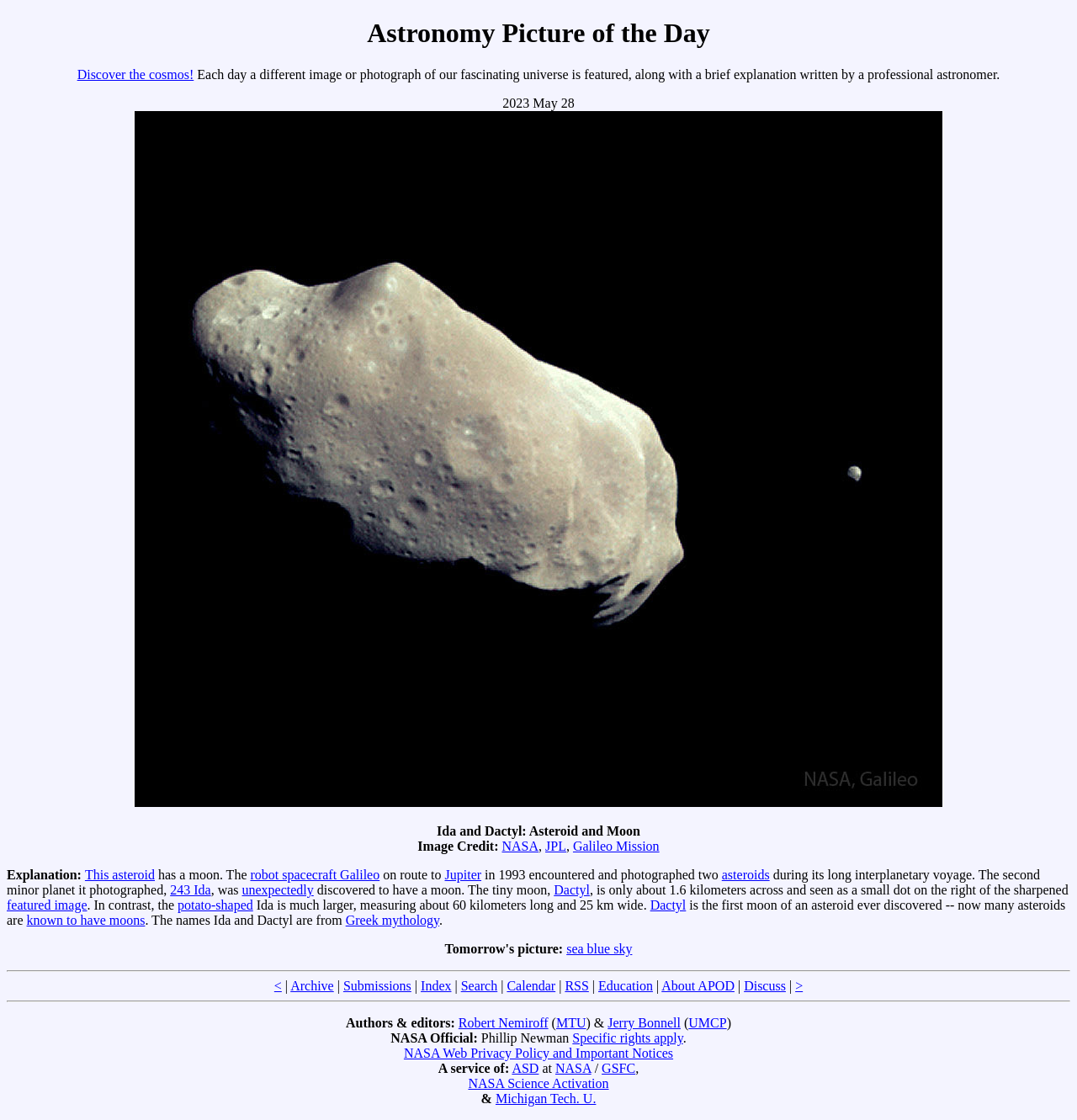What is the size of the moon Dactyl?
Answer with a single word or phrase, using the screenshot for reference.

1.6 kilometers across